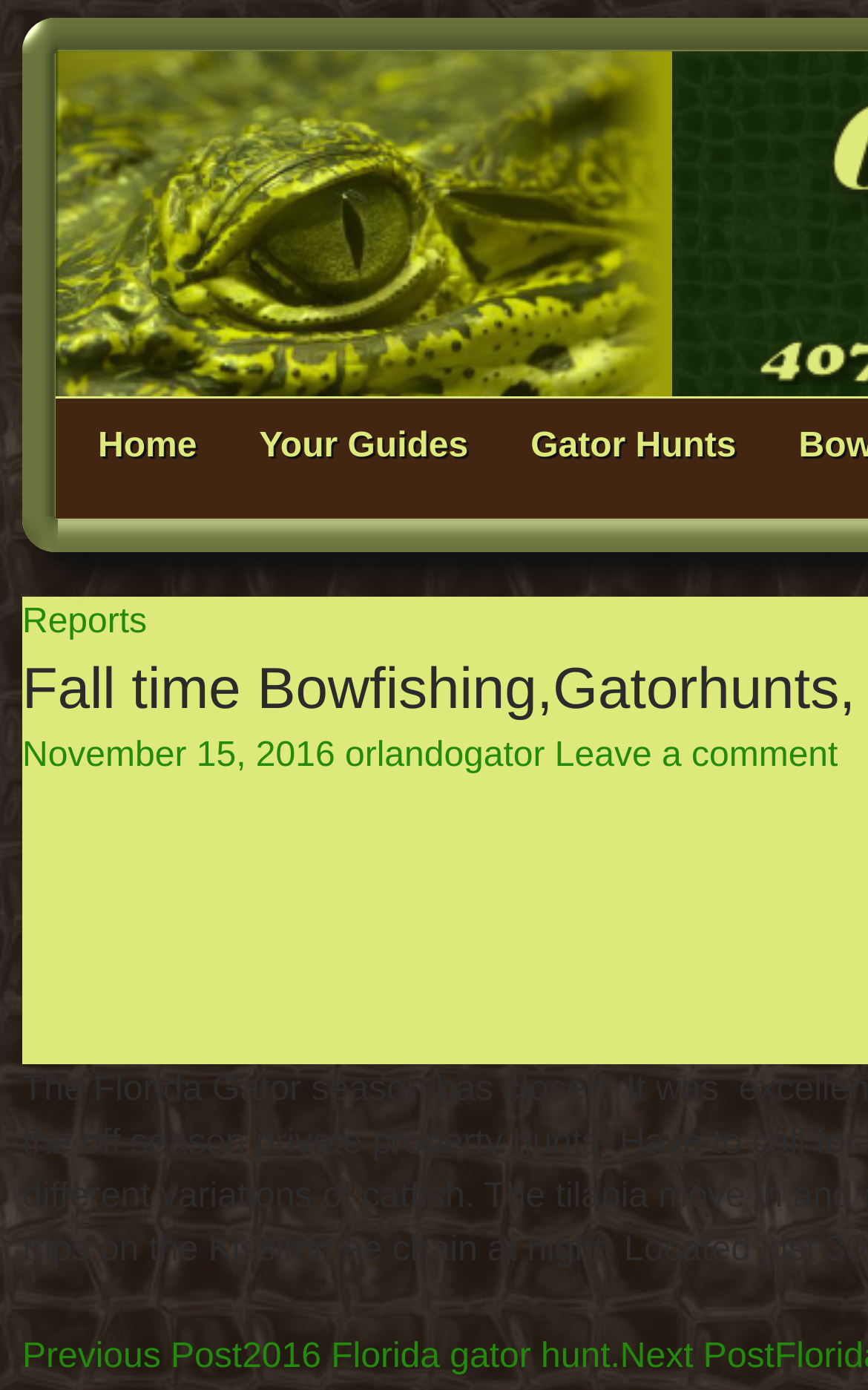Identify and extract the heading text of the webpage.

Fall time Bowfishing,Gatorhunts, and Frog gigging